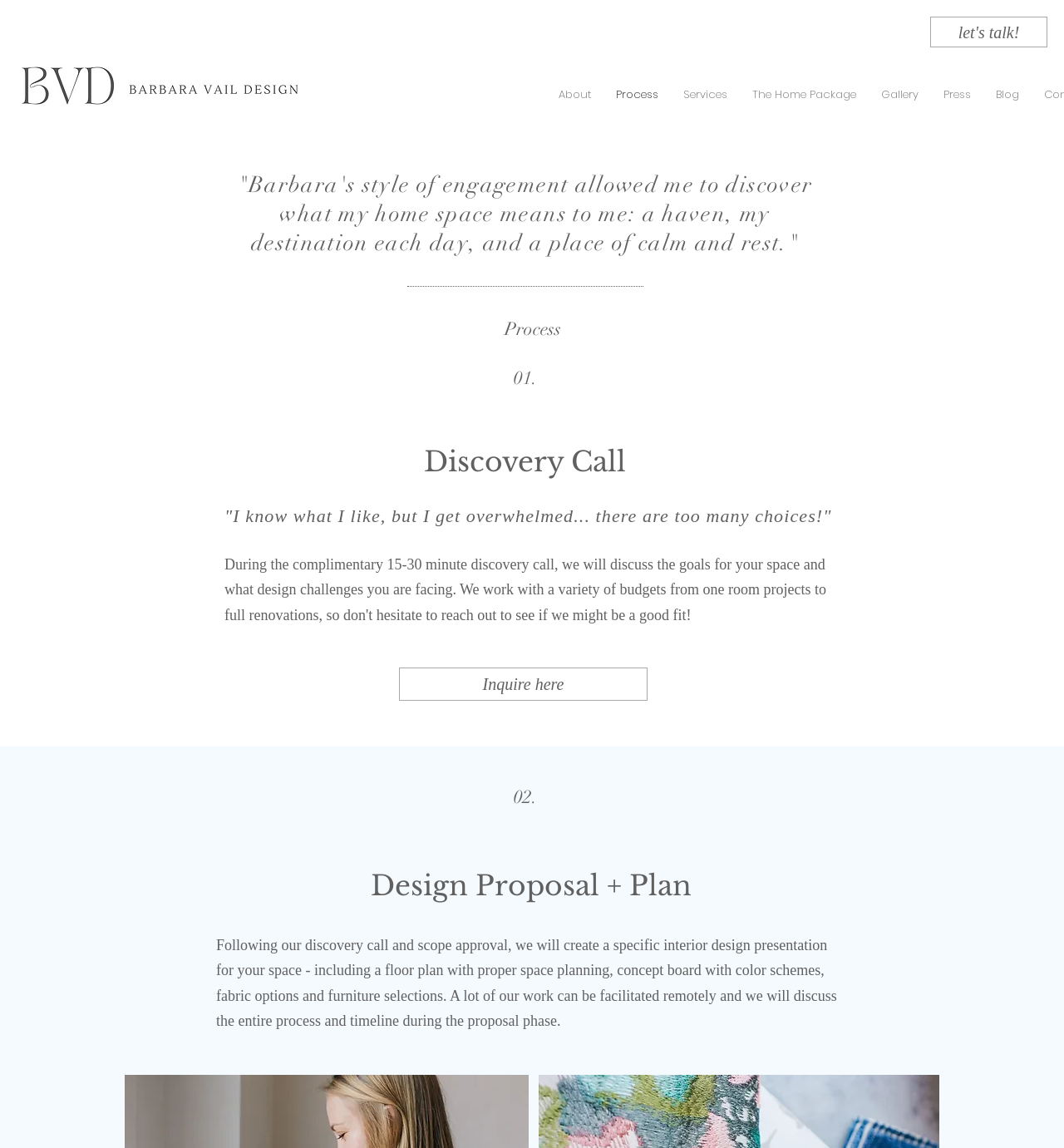Using the webpage screenshot, find the UI element described by Blog. Provide the bounding box coordinates in the format (top-left x, top-left y, bottom-right x, bottom-right y), ensuring all values are floating point numbers between 0 and 1.

[0.924, 0.064, 0.97, 0.1]